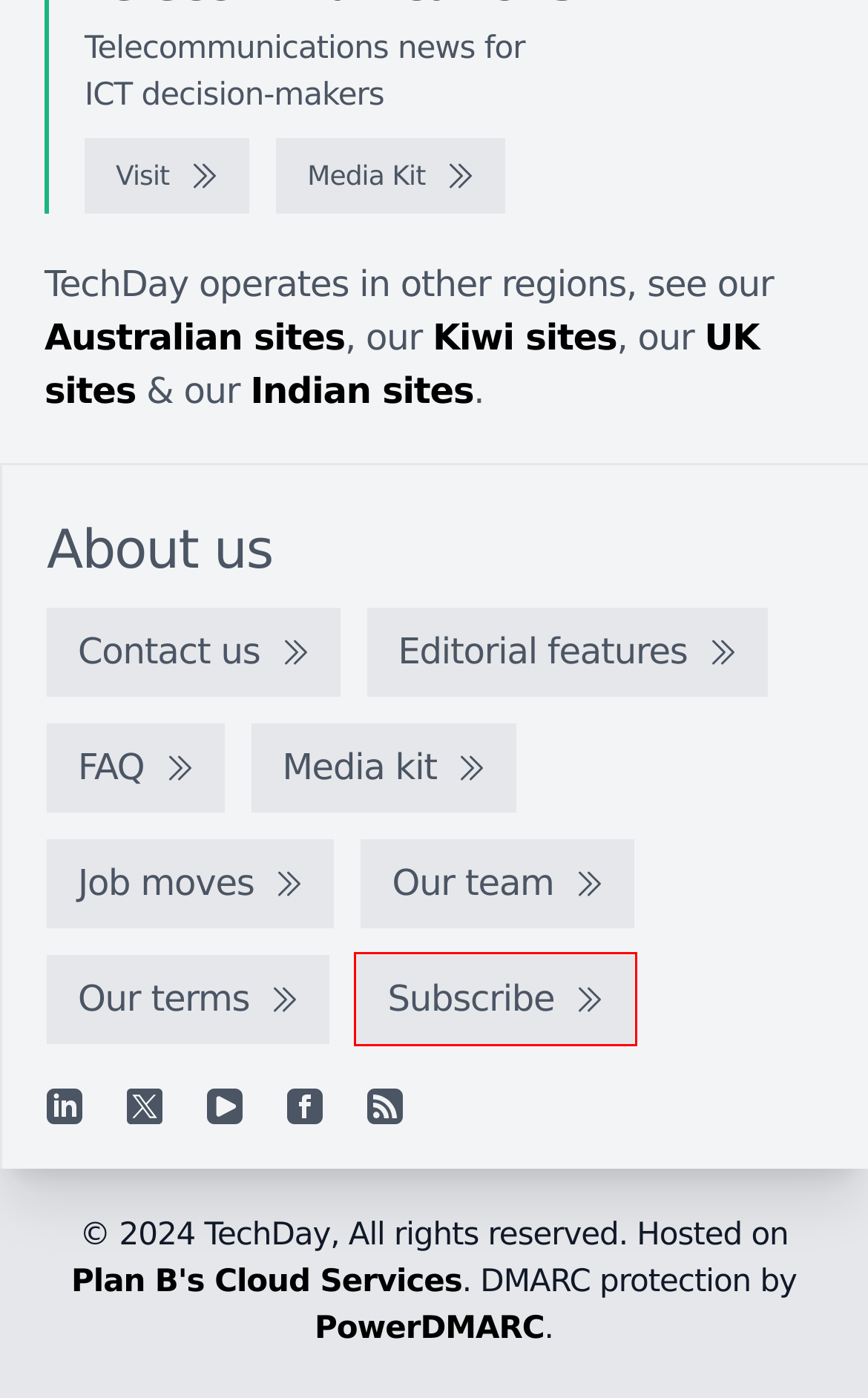Given a screenshot of a webpage with a red bounding box around an element, choose the most appropriate webpage description for the new page displayed after clicking the element within the bounding box. Here are the candidates:
A. TechDay India - India's technology news network
B. Hosted Data Centre, Server and Storage Solutions | Plan B
C. The 2024 Ultimate Guide to Unified Communications
D. TelcoNews Asia - Media kit
E. TechDay Australia - Australia's technology news network
F. Join our mailing list
G. TechDay New Zealand - Aotearoa's technology news network
H. TechDay UK - The United Kingdom's, technology news network

F